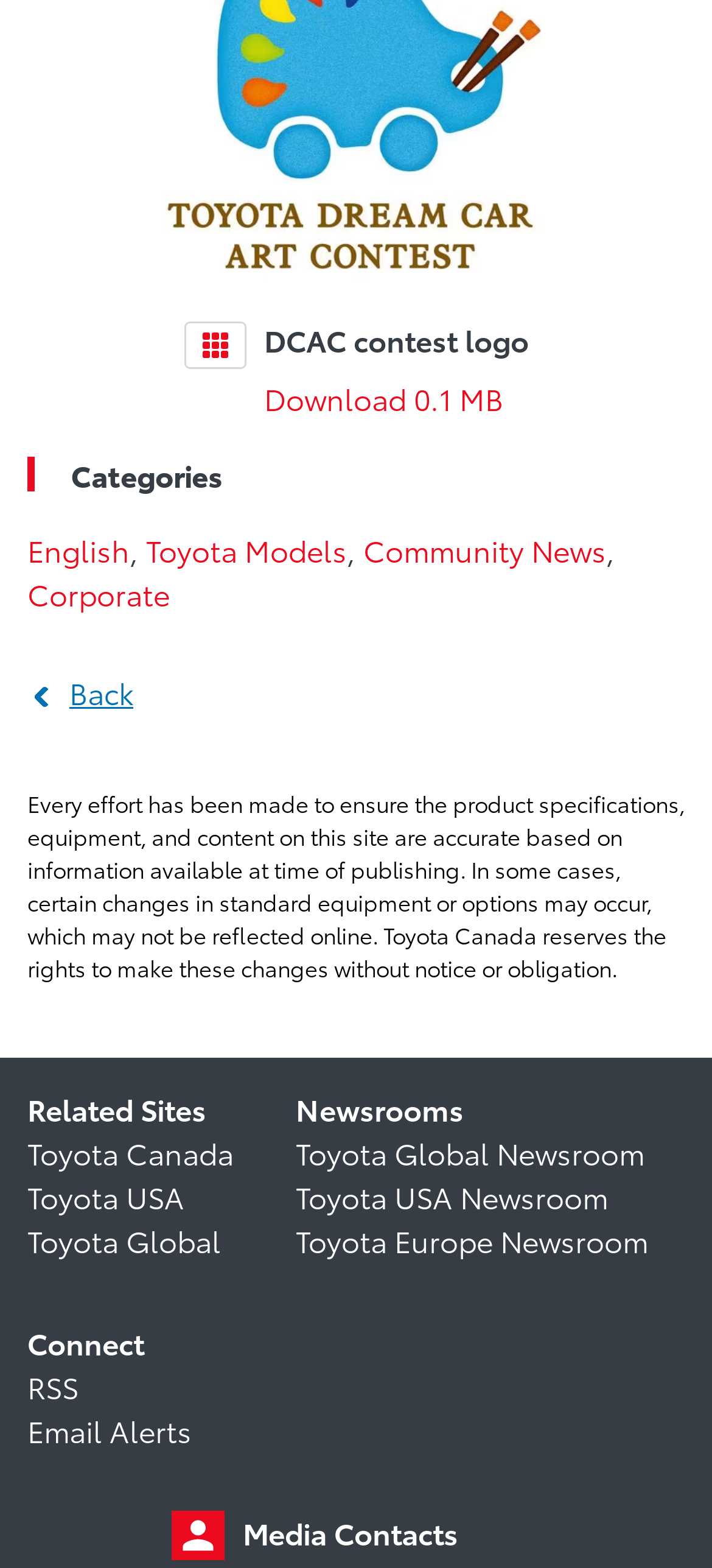How many newsrooms are listed?
Carefully examine the image and provide a detailed answer to the question.

I counted the number of links under the 'Newsrooms' heading, which are 'Toyota Global Newsroom', 'Toyota USA Newsroom', and 'Toyota Europe Newsroom', so there are 3 newsrooms listed.